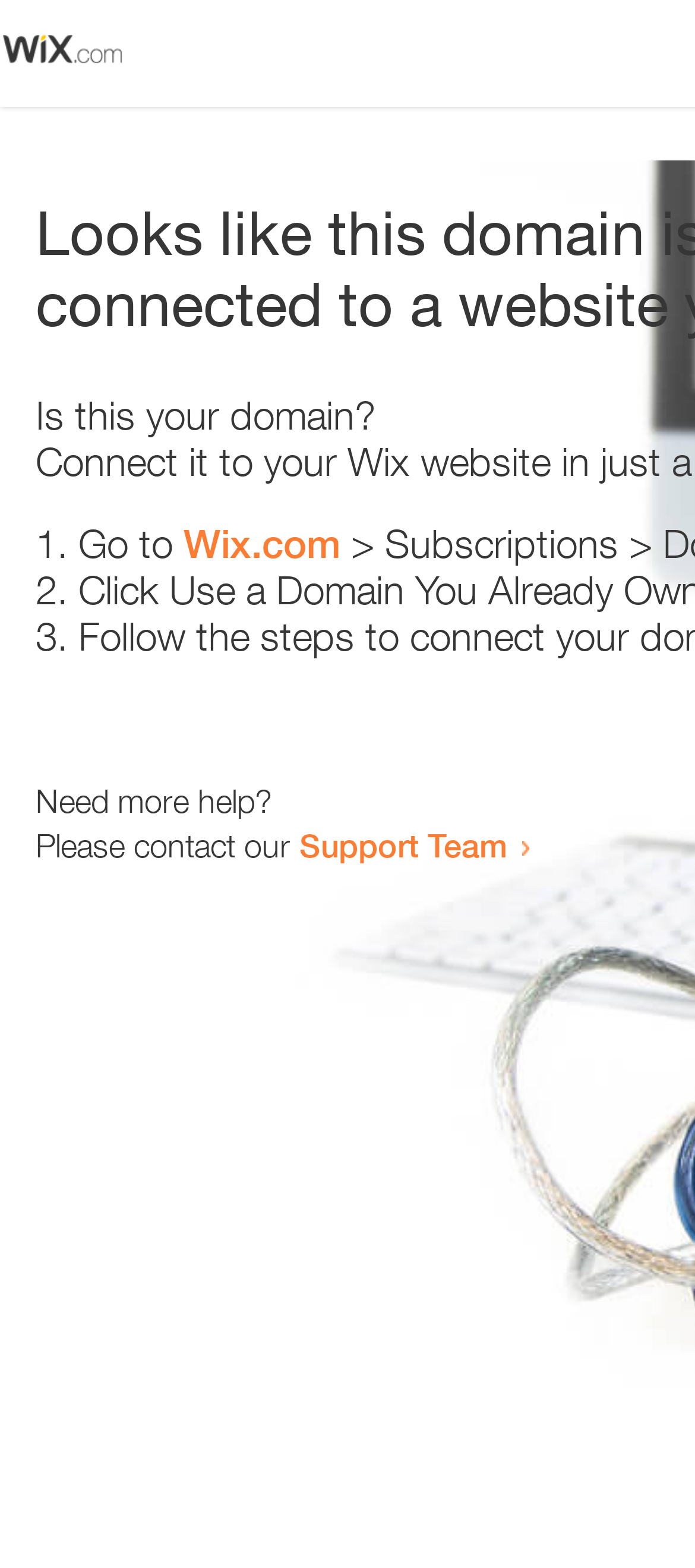Reply to the question with a brief word or phrase: What is the domain being referred to?

Wix.com